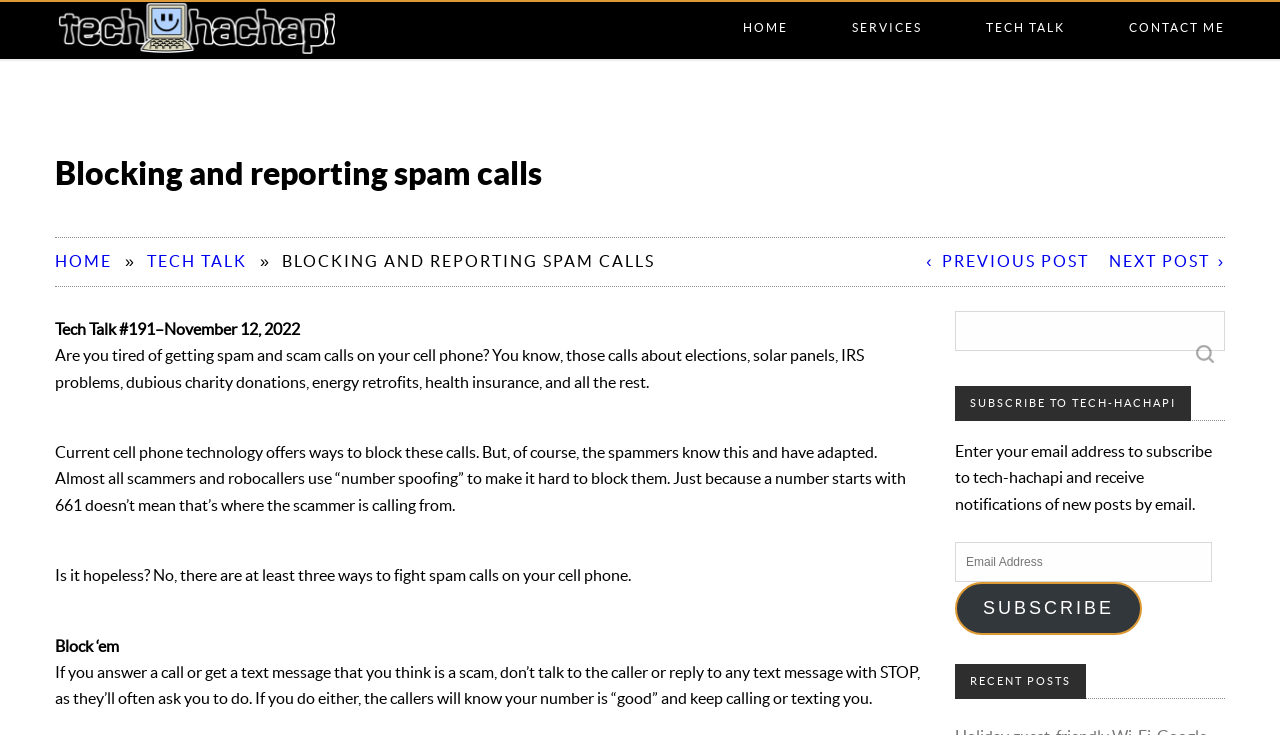Identify the bounding box coordinates of the clickable region required to complete the instruction: "subscribe to the newsletter". The coordinates should be given as four float numbers within the range of 0 and 1, i.e., [left, top, right, bottom].

None